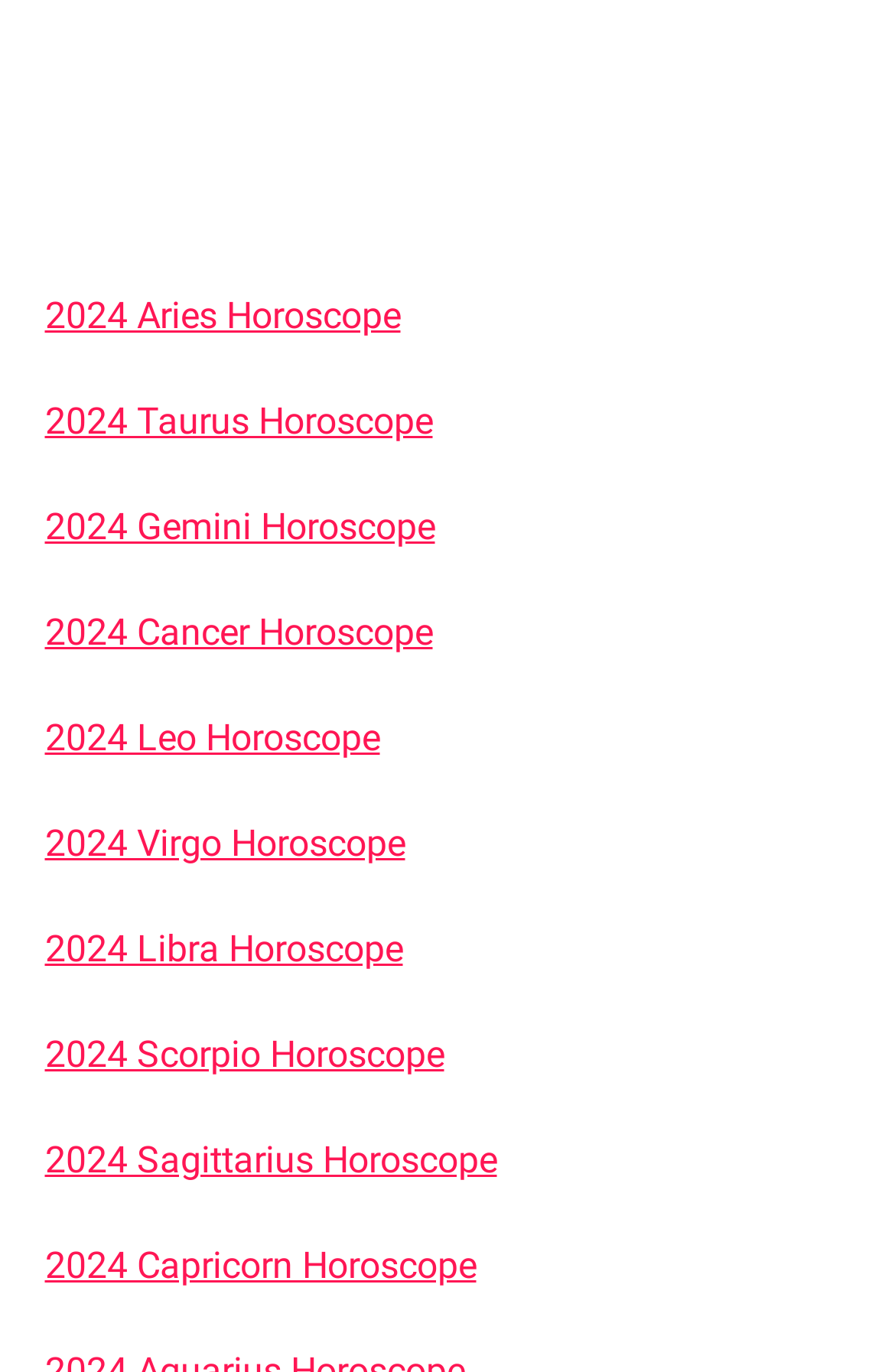What is the year of the horoscope?
Using the information presented in the image, please offer a detailed response to the question.

Each of the links on the webpage has the year '2024' in its text, indicating that the horoscopes are for the year 2024.